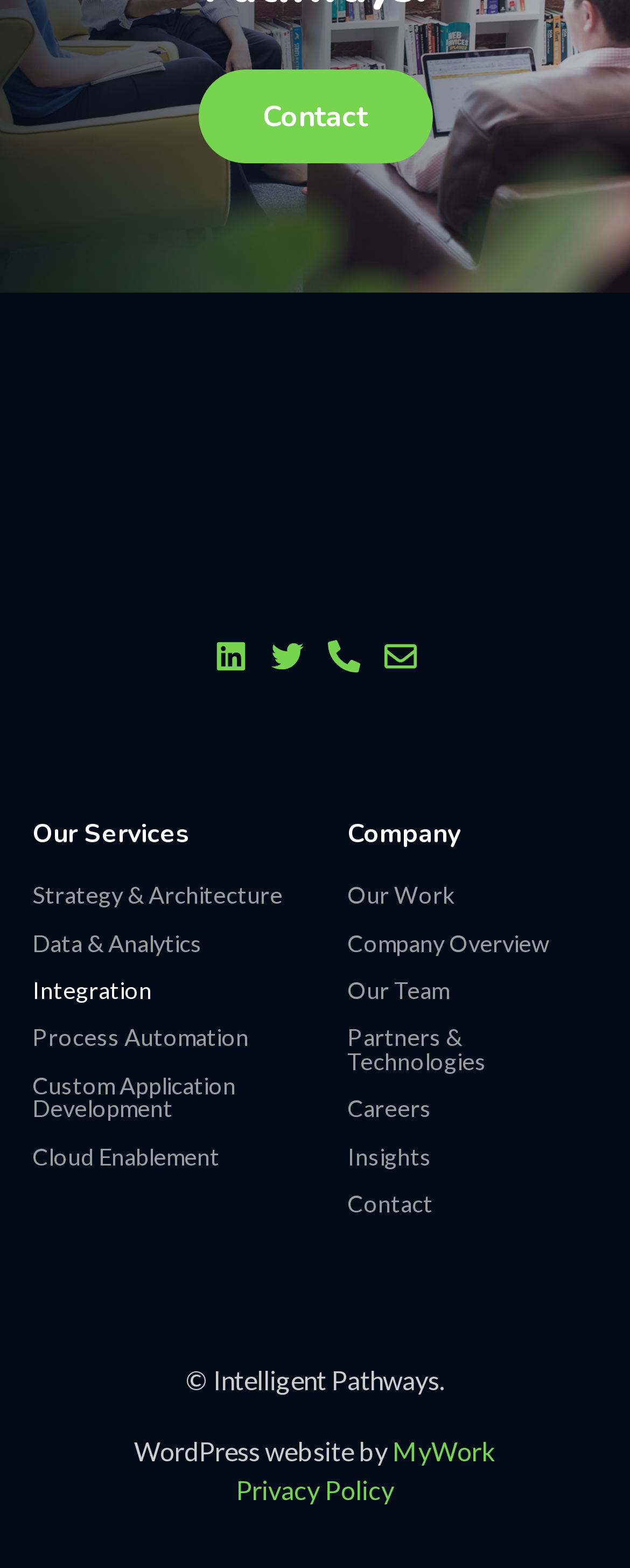Provide your answer in one word or a succinct phrase for the question: 
What is the last service listed under 'Our Services'?

Custom Application Development